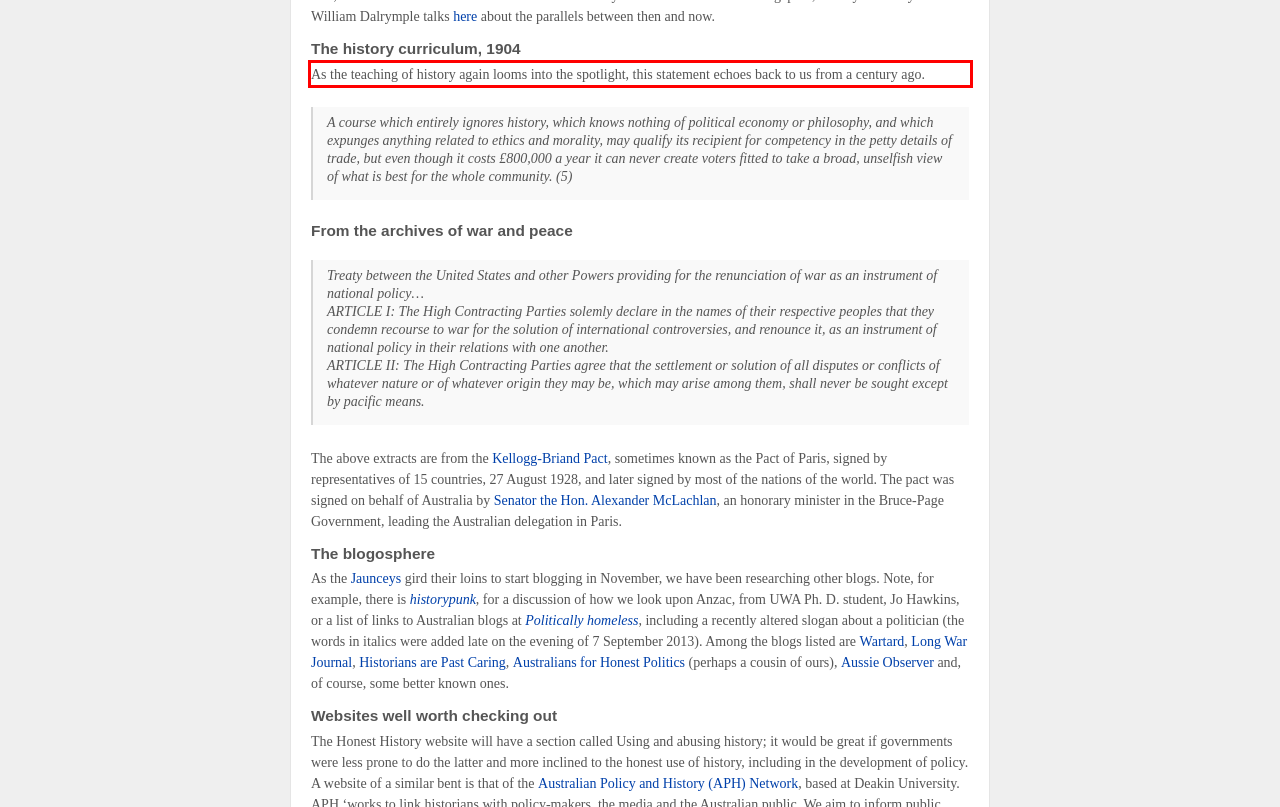Using the provided screenshot, read and generate the text content within the red-bordered area.

As the teaching of history again looms into the spotlight, this statement echoes back to us from a century ago.